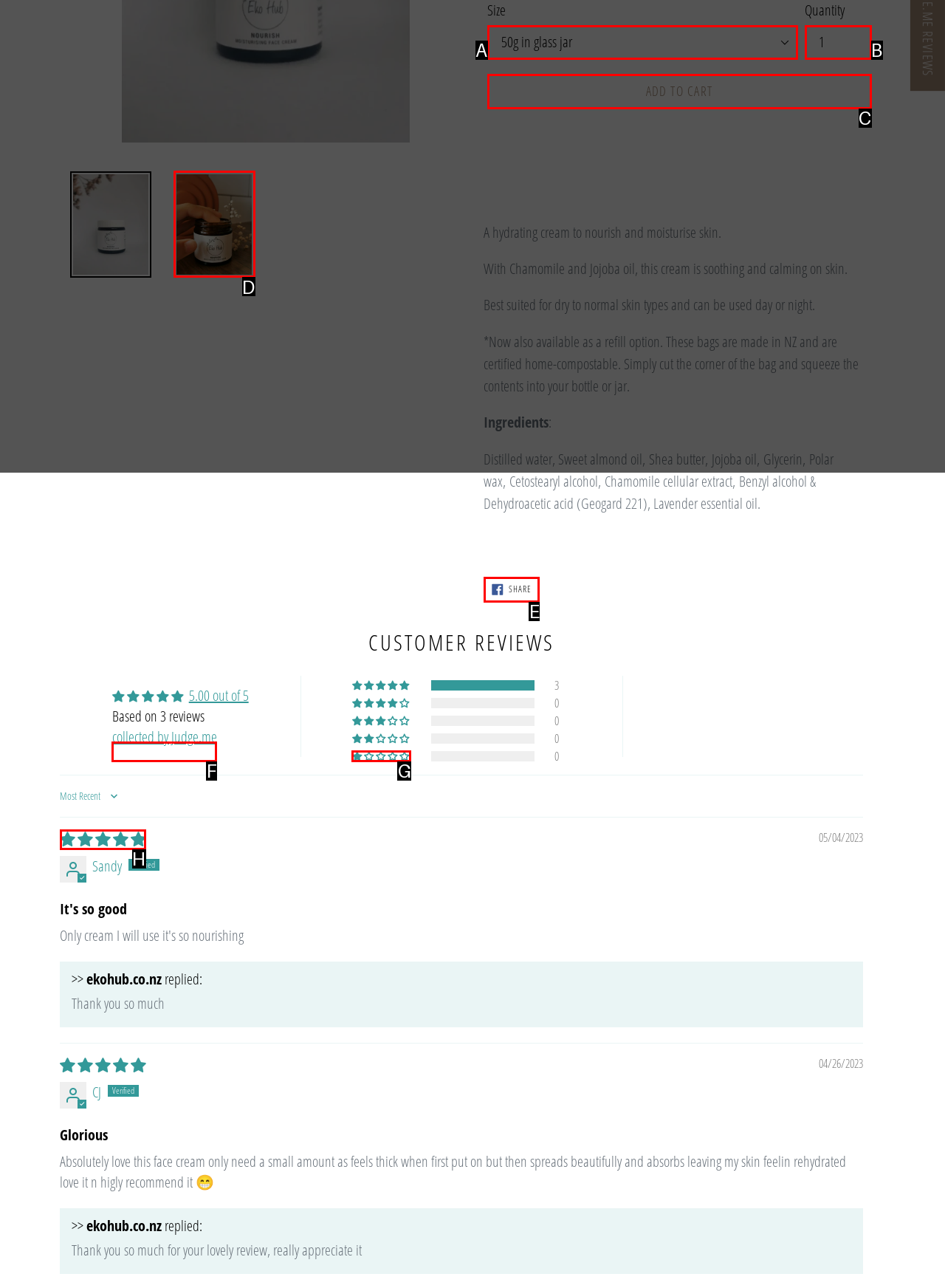From the given options, choose the HTML element that aligns with the description: Share Share on Facebook. Respond with the letter of the selected element.

E